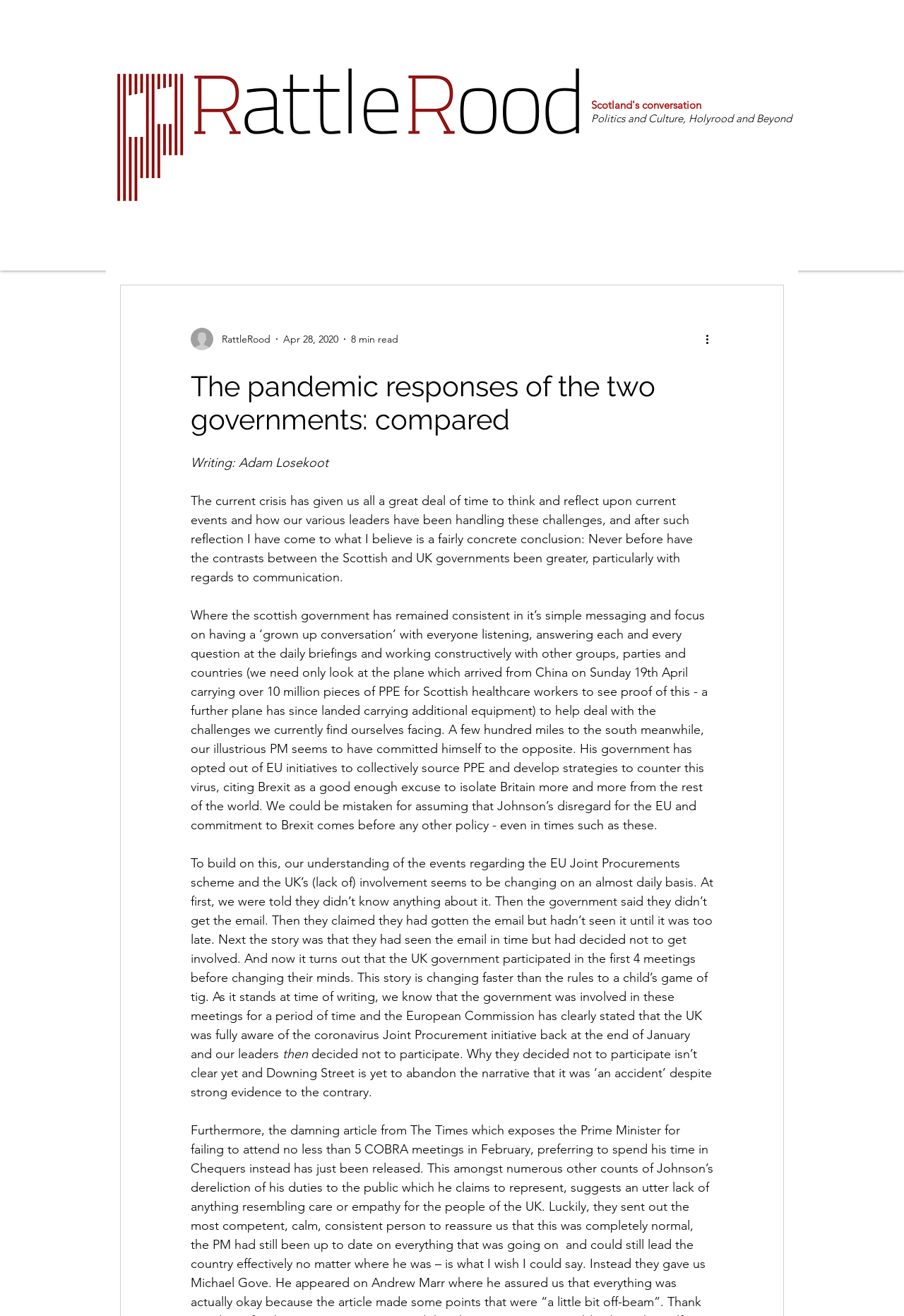Describe all the significant parts and information present on the webpage.

The webpage is an article discussing the pandemic responses of the Scottish and UK governments. At the top, there is a horizontal image with a logo, followed by three headings: "Scotland's conversation", "Politics and Culture, Holyrood and Beyond", and an empty heading. 

Below these headings, there is a navigation menu with six links: "Home", "Analysis", "News", "Comment", "Sketch", and "REPUBLIC OF LETTERS". 

To the left of the navigation menu, there is a writer's picture and some information about the article, including the title "The pandemic responses of the two governments: compared", the author "Adam Losekoot", the date "Apr 28, 2020", and the reading time "8 min read". 

The main content of the article is a long piece of text that compares the pandemic responses of the Scottish and UK governments. The text is divided into several paragraphs and discusses the differences in communication, leadership, and decision-making between the two governments. 

At the top right corner of the article, there is a button labeled "More actions" with a dropdown icon.